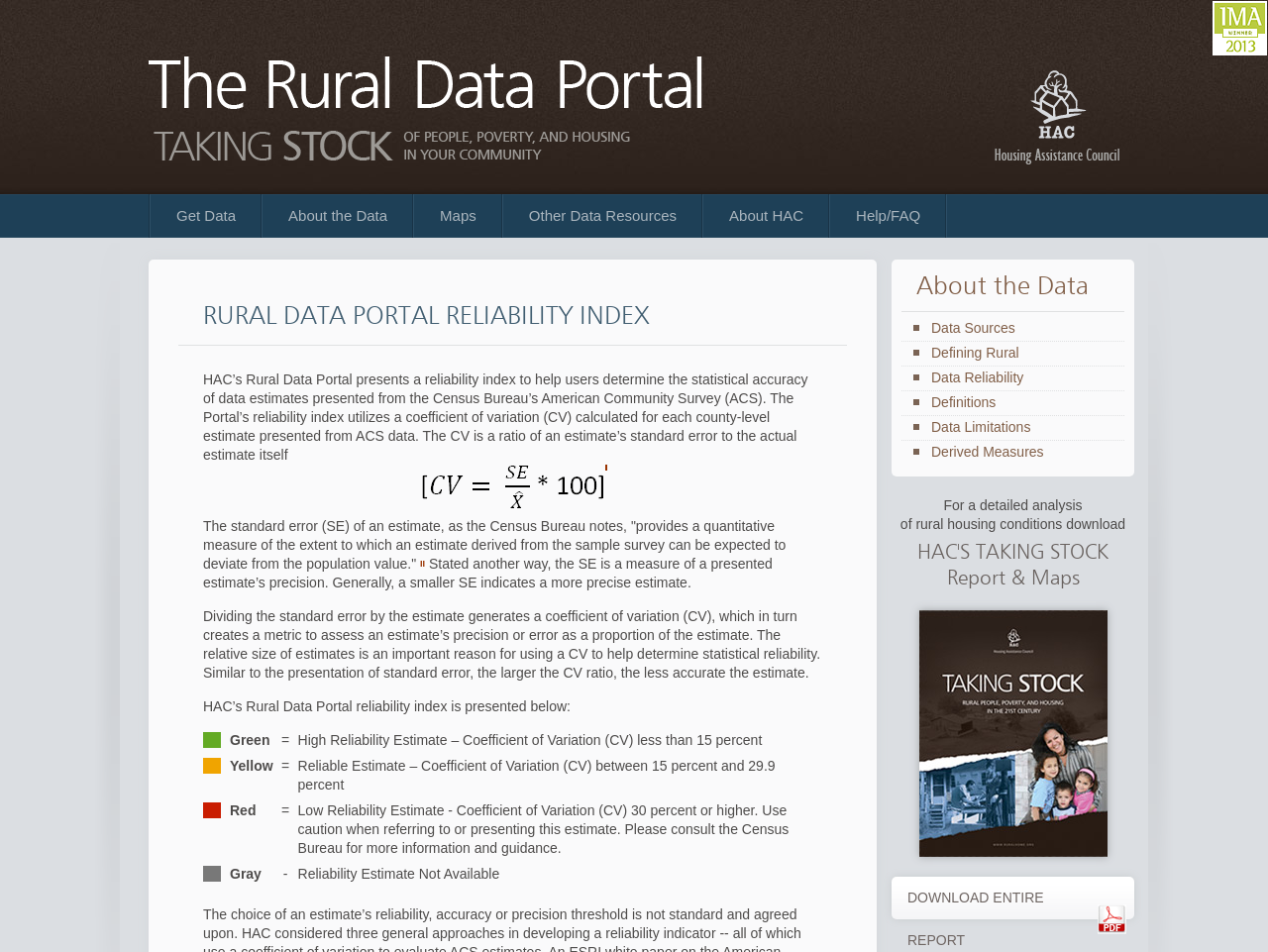Please find the bounding box coordinates for the clickable element needed to perform this instruction: "Download the 'TAKING STOCK Report & Maps'".

[0.703, 0.921, 0.895, 0.966]